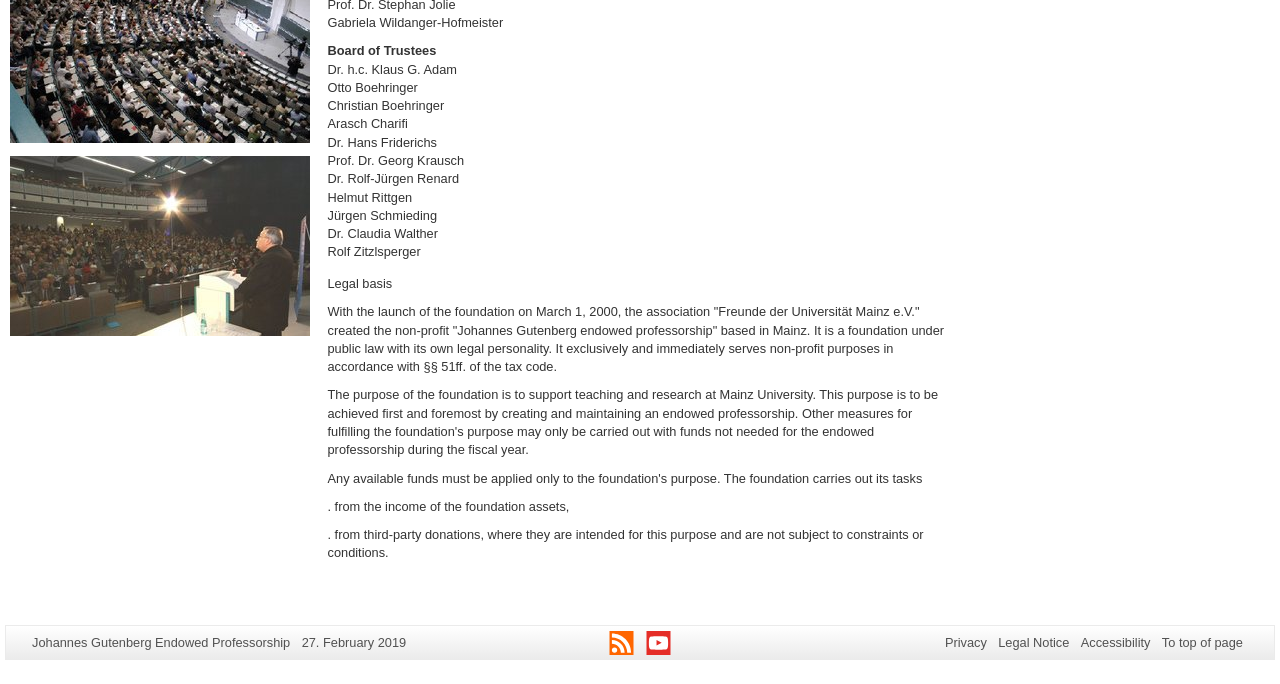Extract the bounding box coordinates of the UI element described by: "To top of page". The coordinates should include four float numbers ranging from 0 to 1, e.g., [left, top, right, bottom].

[0.908, 0.928, 0.971, 0.95]